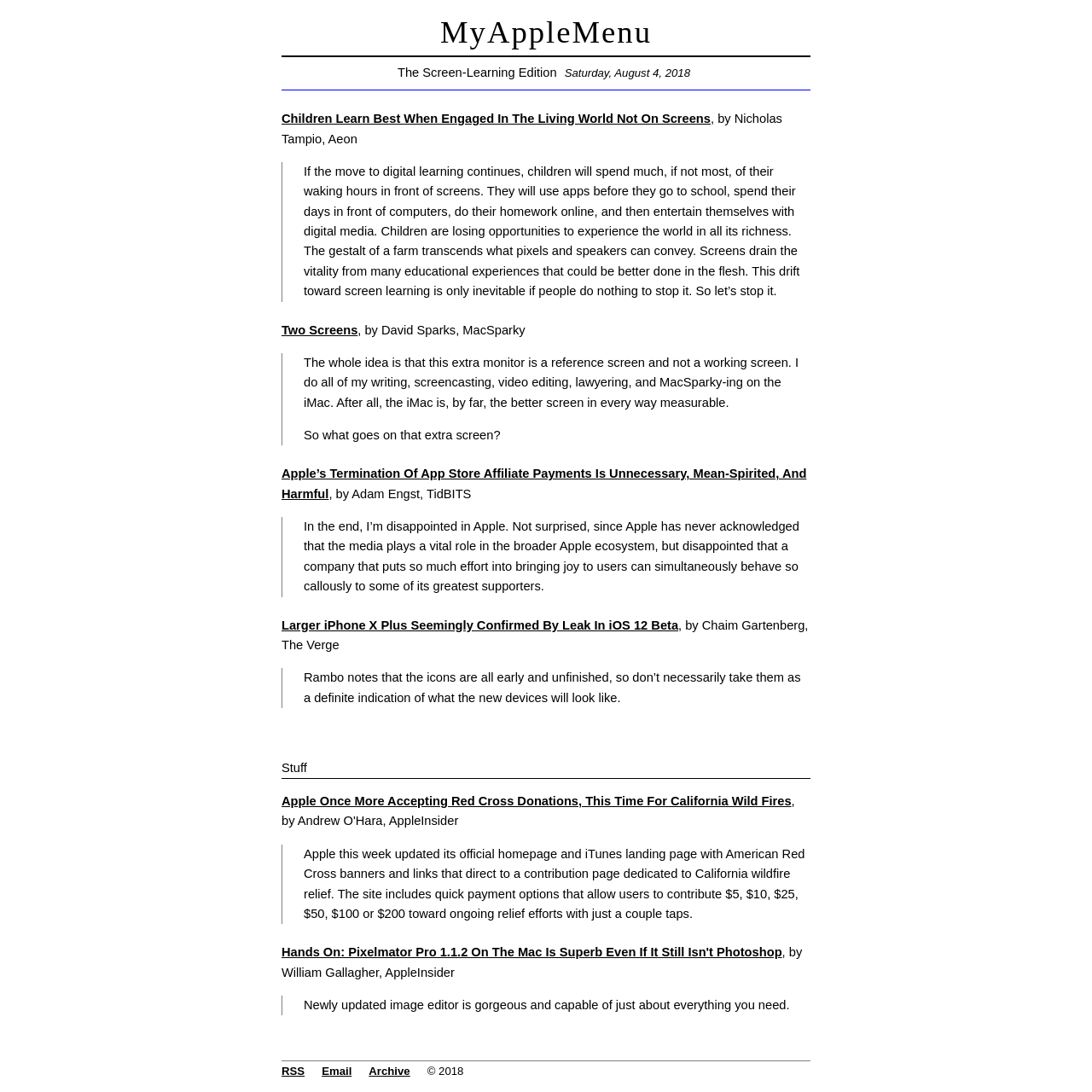Please identify the bounding box coordinates of the element that needs to be clicked to perform the following instruction: "Click on 'MyAppleMenu'".

[0.403, 0.013, 0.597, 0.045]